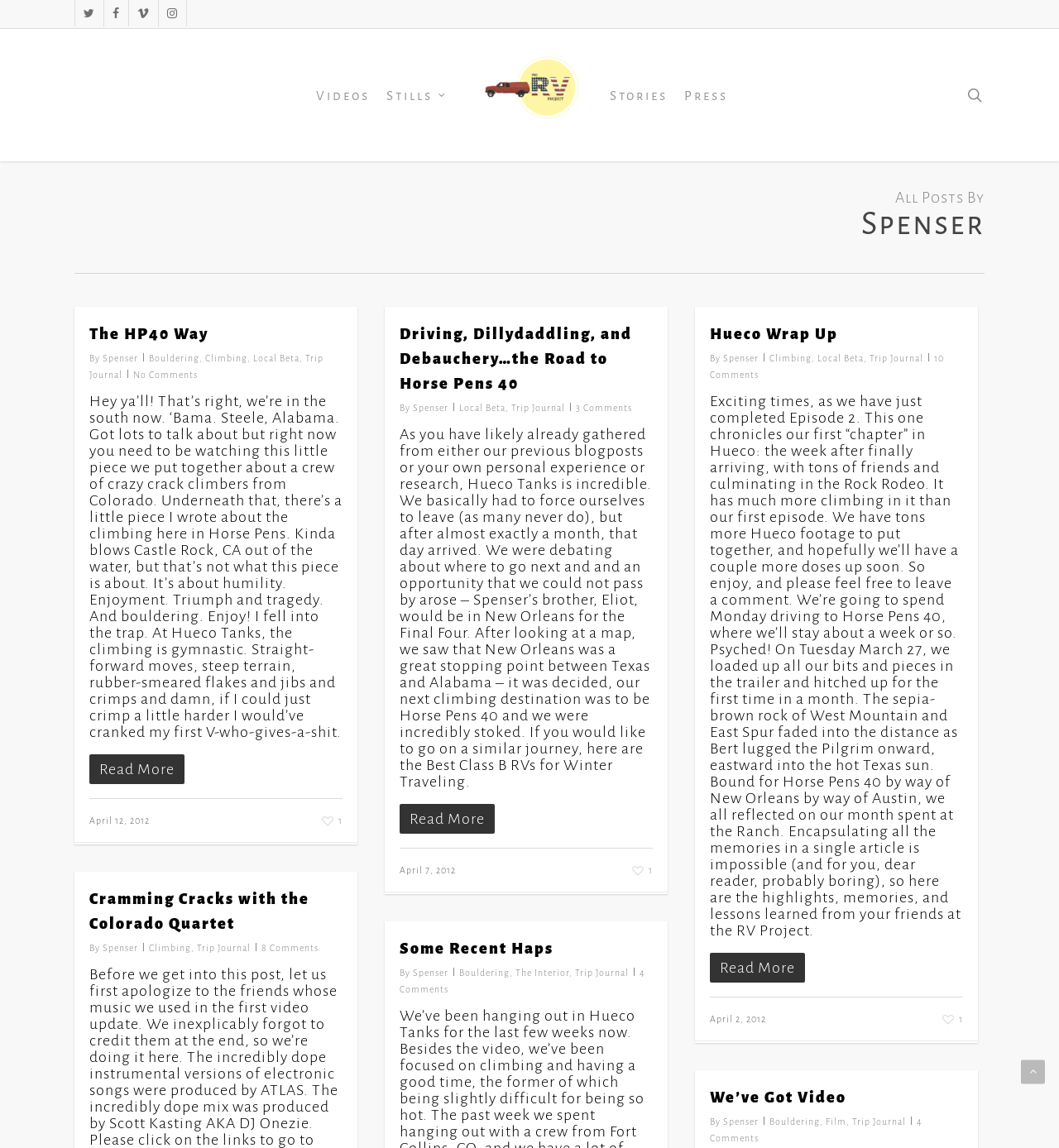Use a single word or phrase to answer the question:
How many social media links are at the top of the webpage?

4